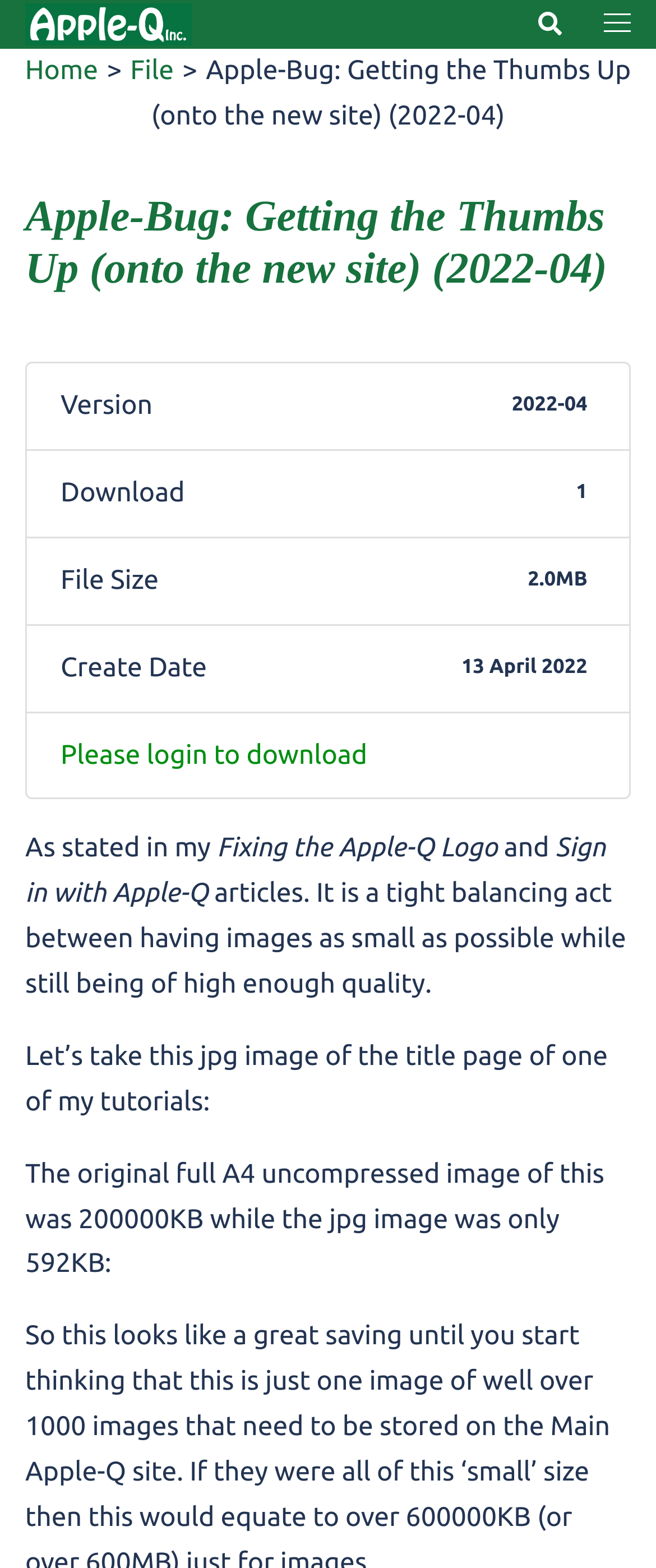What is the original file size of the uncompressed image?
Provide an in-depth and detailed answer to the question.

The original file size is mentioned in the middle of the webpage, where the author compares the original uncompressed image size to the jpg image size. The original size is written as '200000KB'.